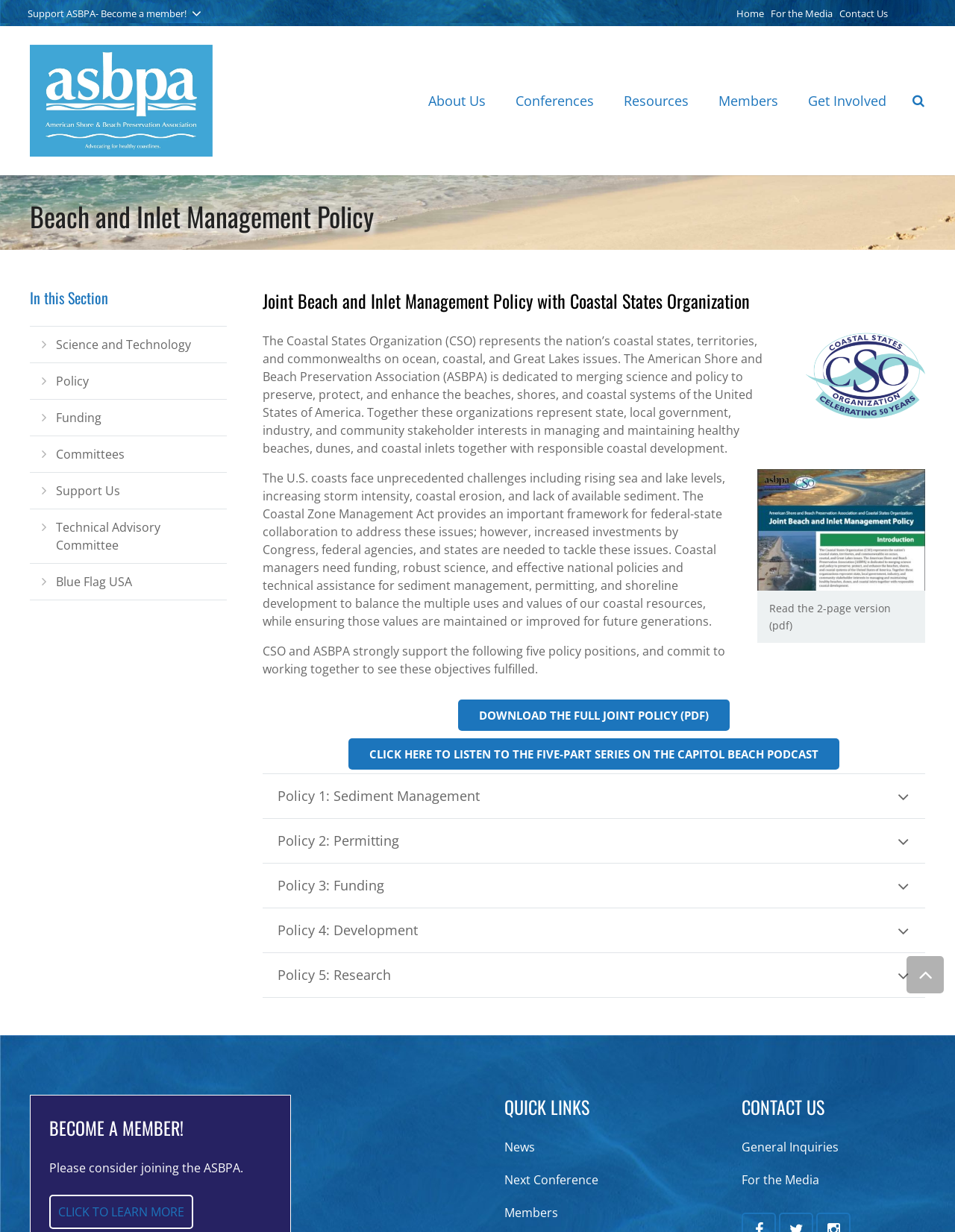Identify the coordinates of the bounding box for the element described below: "Blue Flag USA". Return the coordinates as four float numbers between 0 and 1: [left, top, right, bottom].

[0.031, 0.457, 0.238, 0.487]